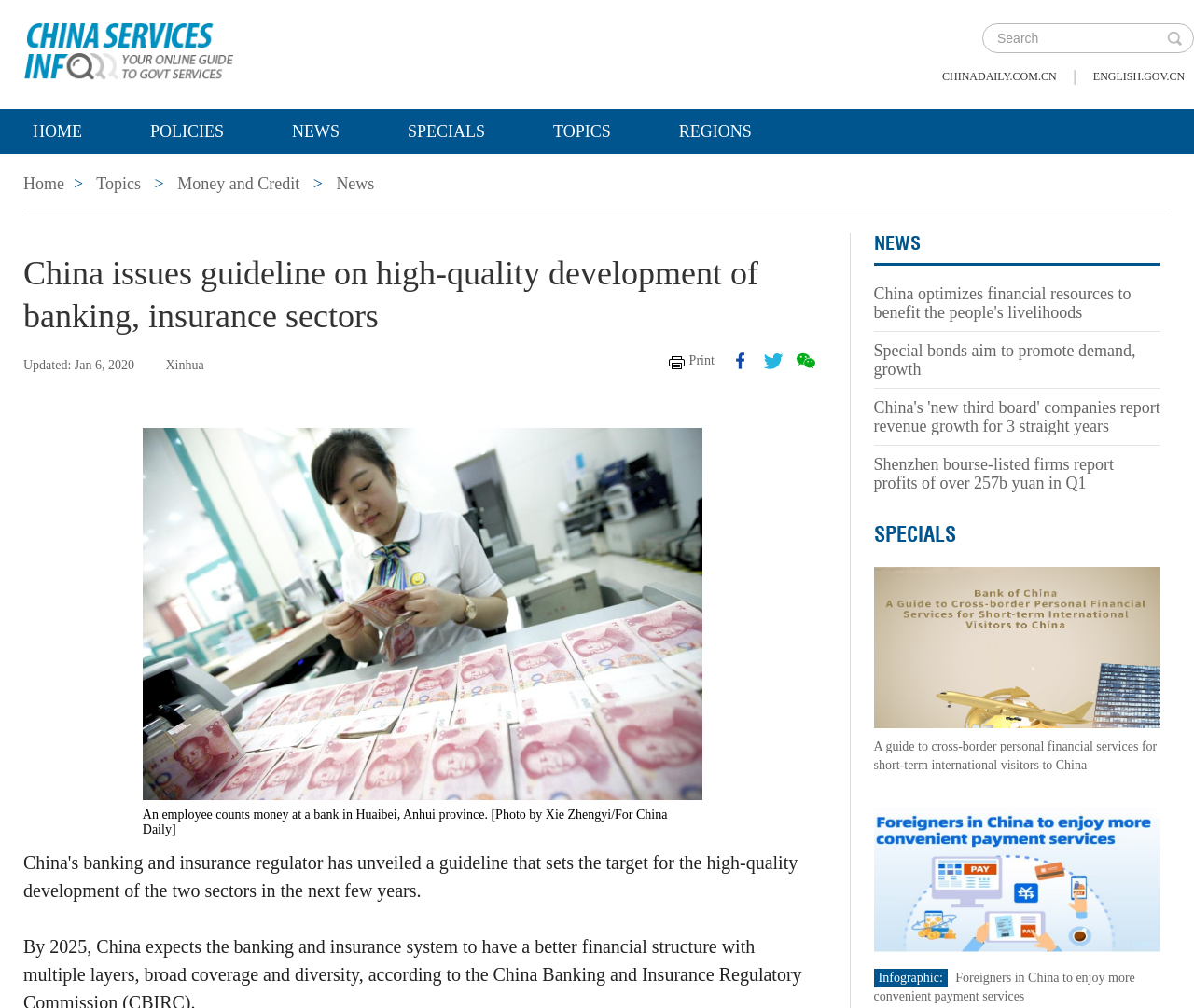Please answer the following question as detailed as possible based on the image: 
What is the date of the news article?

I determined the answer by looking at the StaticText element with the text 'Updated: Jan 6, 2020' which indicates the date of the news article.